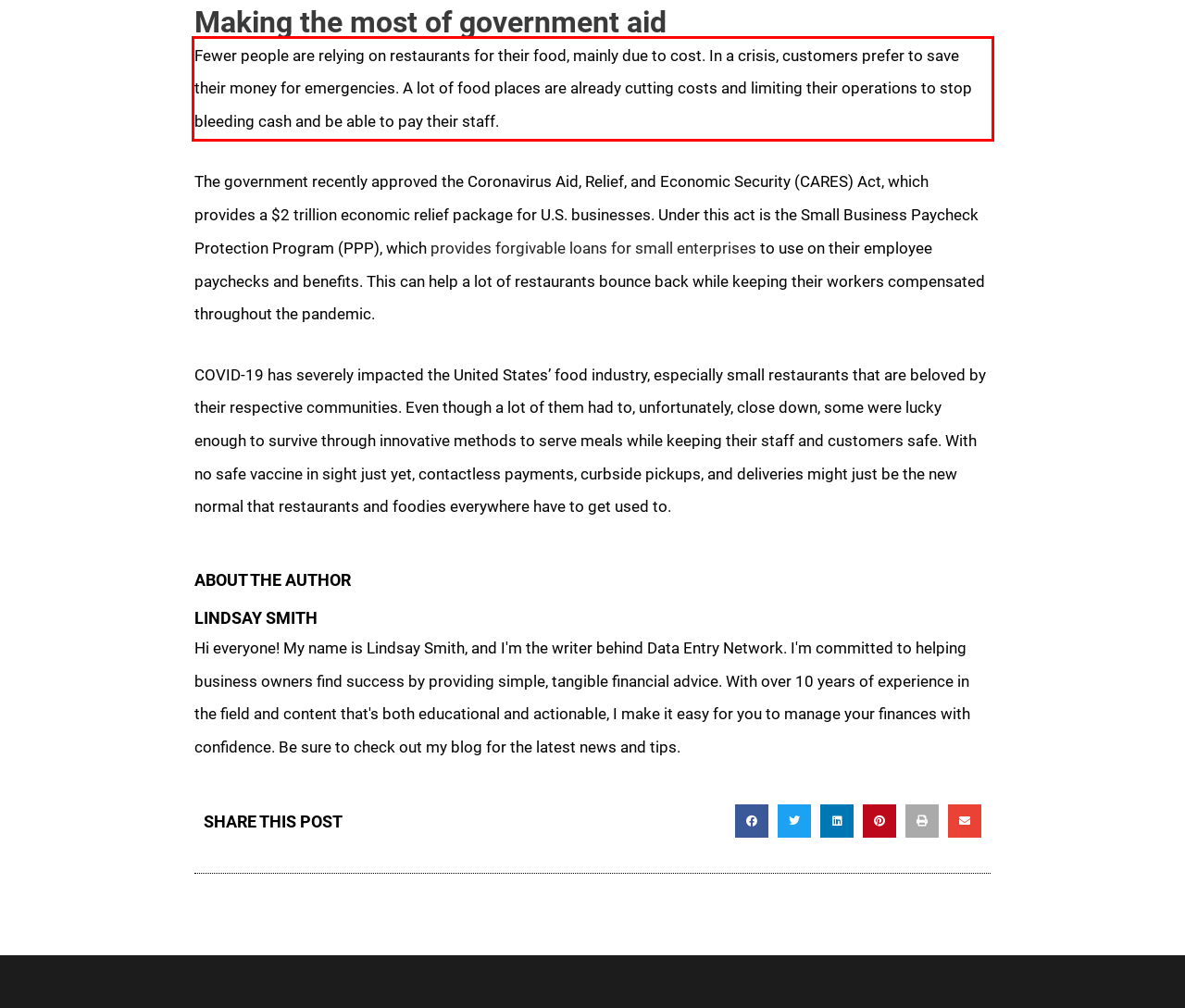Analyze the webpage screenshot and use OCR to recognize the text content in the red bounding box.

Fewer people are relying on restaurants for their food, mainly due to cost. In a crisis, customers prefer to save their money for emergencies. A lot of food places are already cutting costs and limiting their operations to stop bleeding cash and be able to pay their staff.